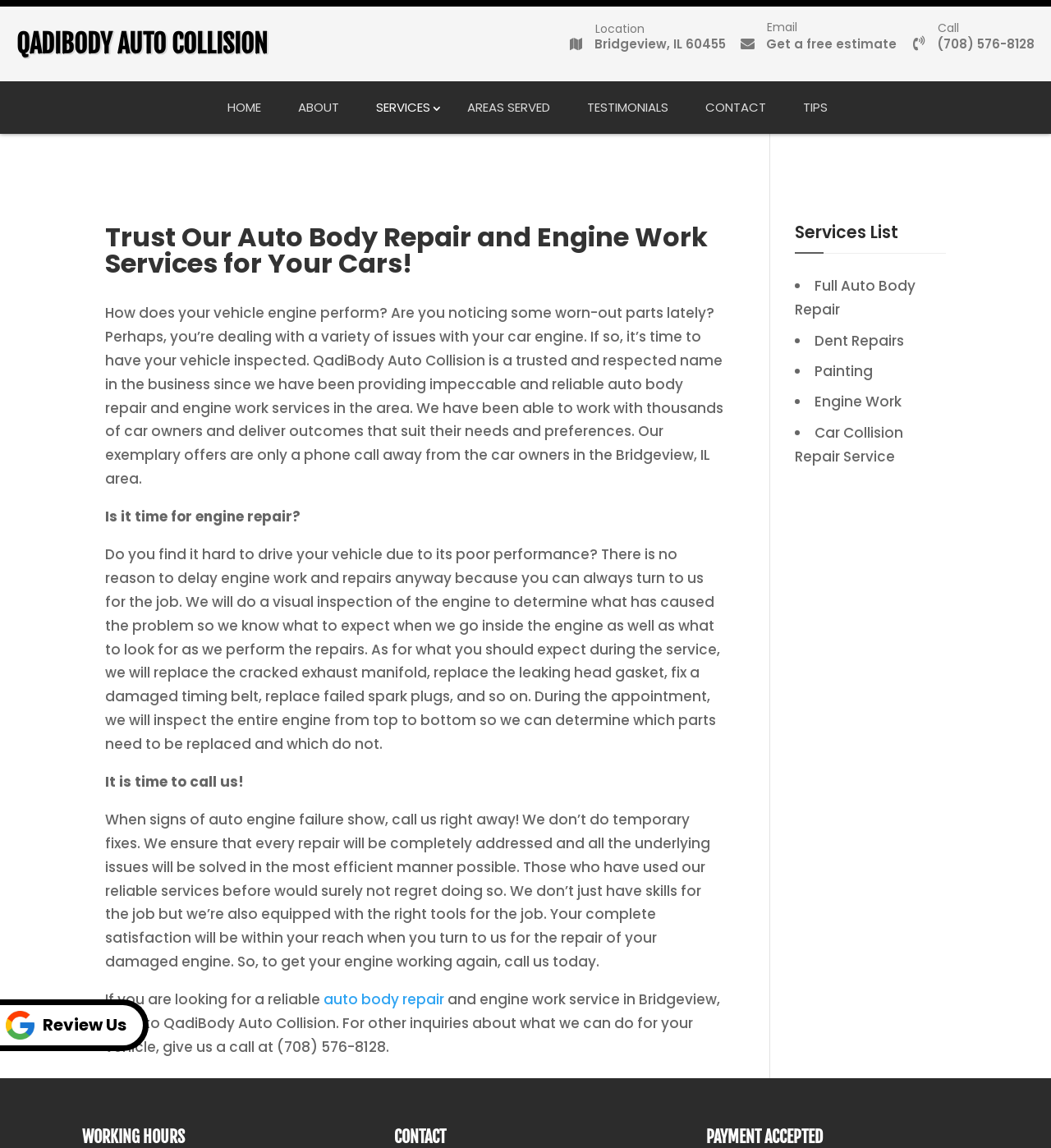Please analyze the image and give a detailed answer to the question:
What is the business name of the auto body repair service?

The business name is mentioned in the top-left corner of the webpage, and it is also mentioned in the text content of the webpage, specifically in the sentence 'QadiBody Auto Collision is a trusted and respected name in the business since we have been providing impeccable and reliable auto body repair and engine work services in the area.'